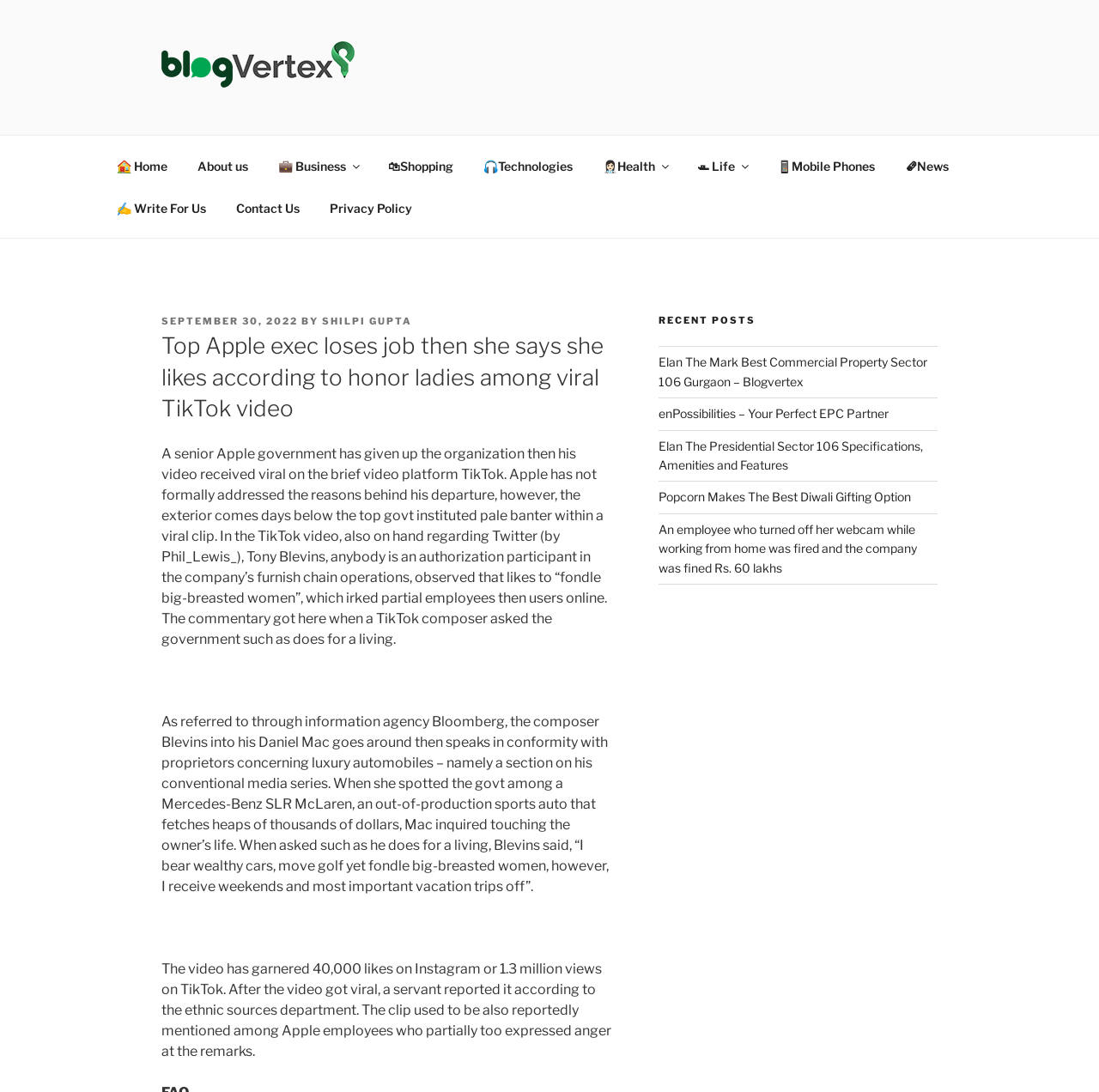For the following element description, predict the bounding box coordinates in the format (top-left x, top-left y, bottom-right x, bottom-right y). All values should be floating point numbers between 0 and 1. Description: parent_node: BLOG VERTEX

[0.147, 0.038, 0.348, 0.086]